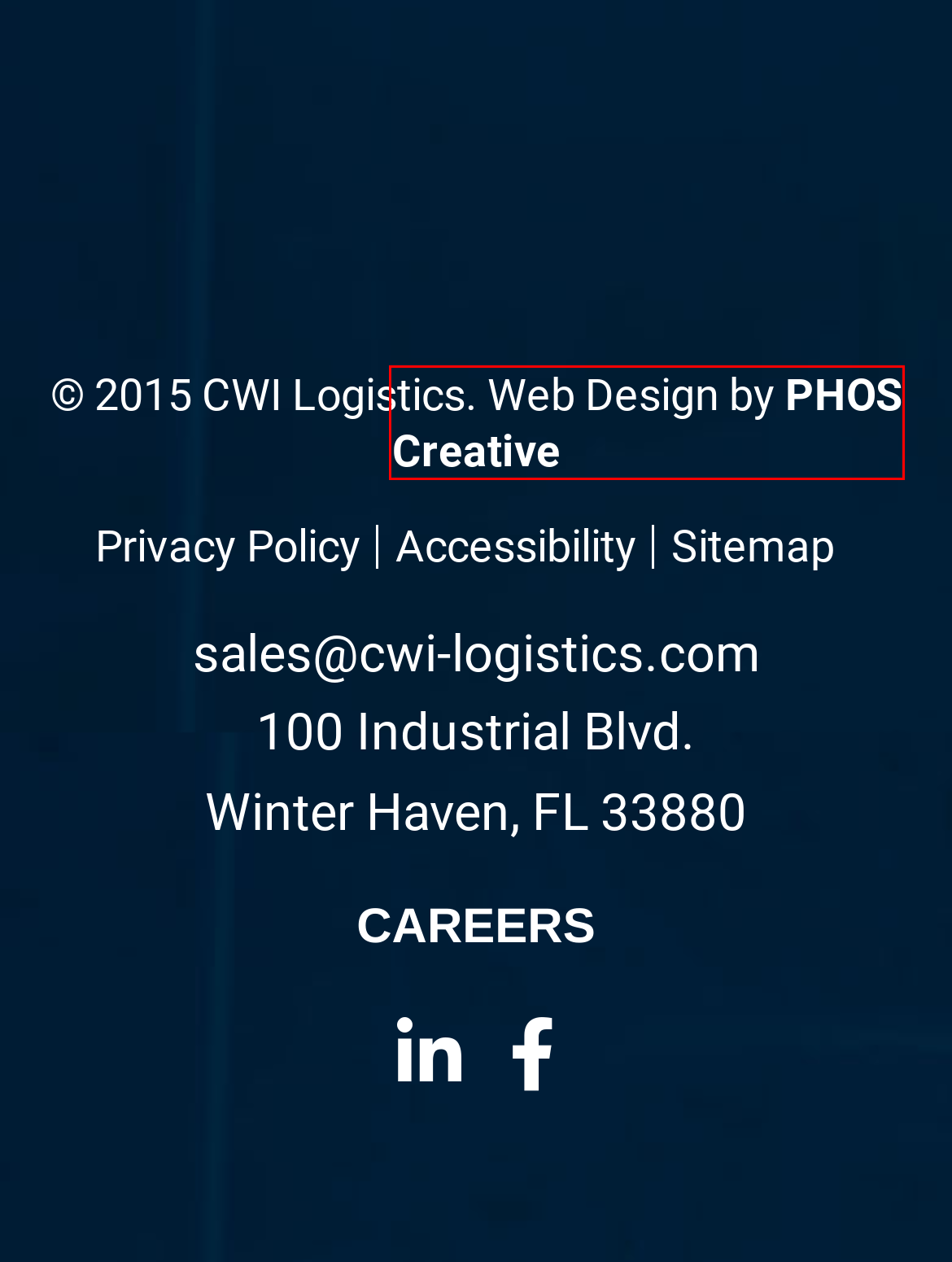Look at the screenshot of a webpage that includes a red bounding box around a UI element. Select the most appropriate webpage description that matches the page seen after clicking the highlighted element. Here are the candidates:
A. PHOS Creative | Award-Winning Digital Agency | Gainesville, FL
B. Accessibility - CWI Logistics
C. Why Choose CWI - CWI Logistics
D. Sitemap - CWI Logistics
E. Dedicated Fleet - CWI Logistics
F. | Flower Power: John Kuehn
G. Careers - CWI Logistics
H. Privacy Policy - CWI Logistics

A